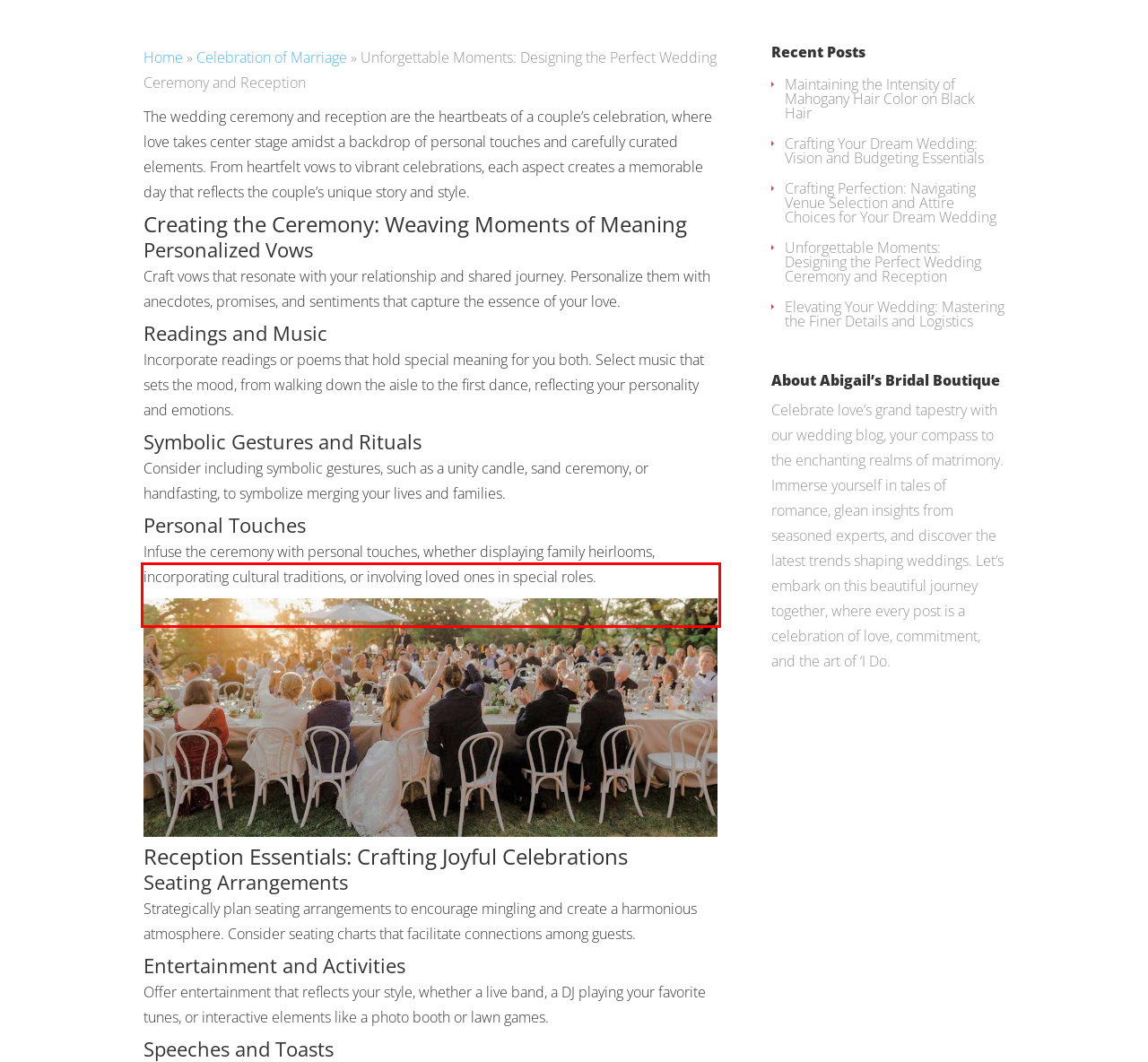Examine the webpage screenshot and use OCR to recognize and output the text within the red bounding box.

Infuse the ceremony with personal touches, whether displaying family heirlooms, incorporating cultural traditions, or involving loved ones in special roles.